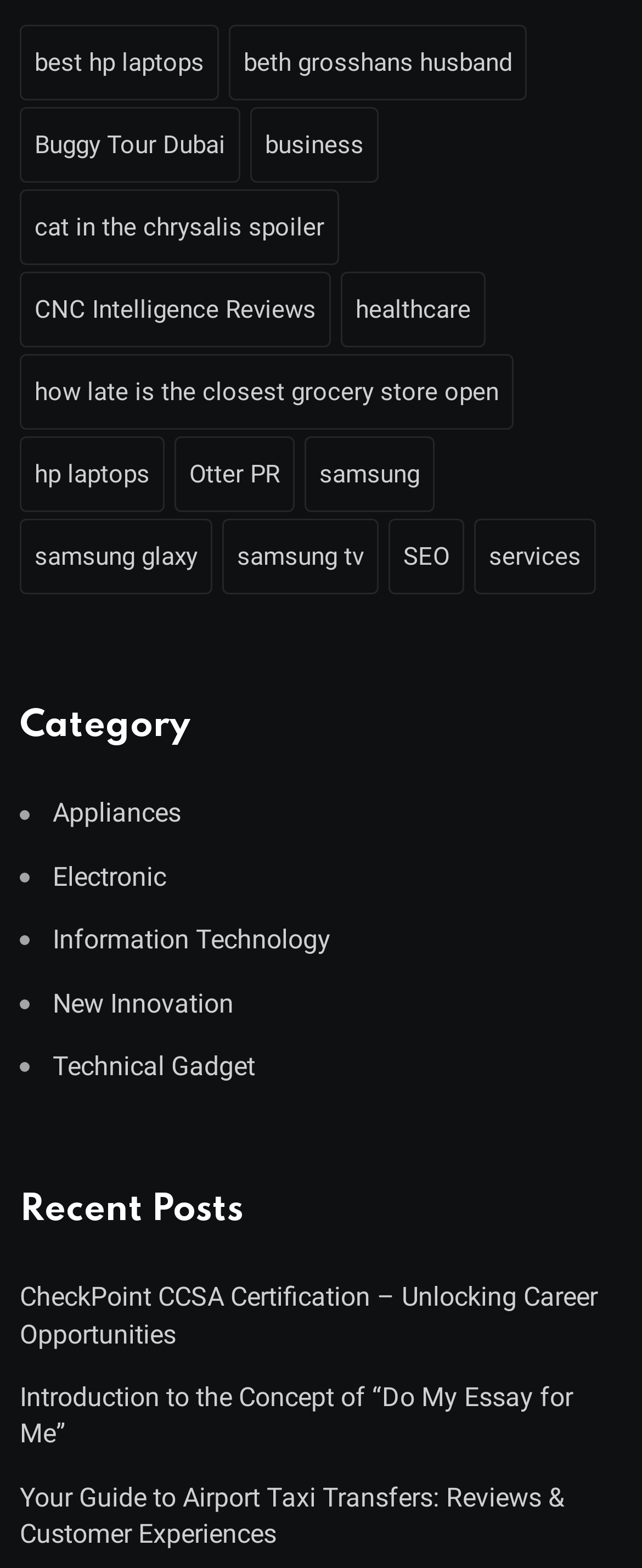Answer with a single word or phrase: 
How many links are related to Samsung?

3